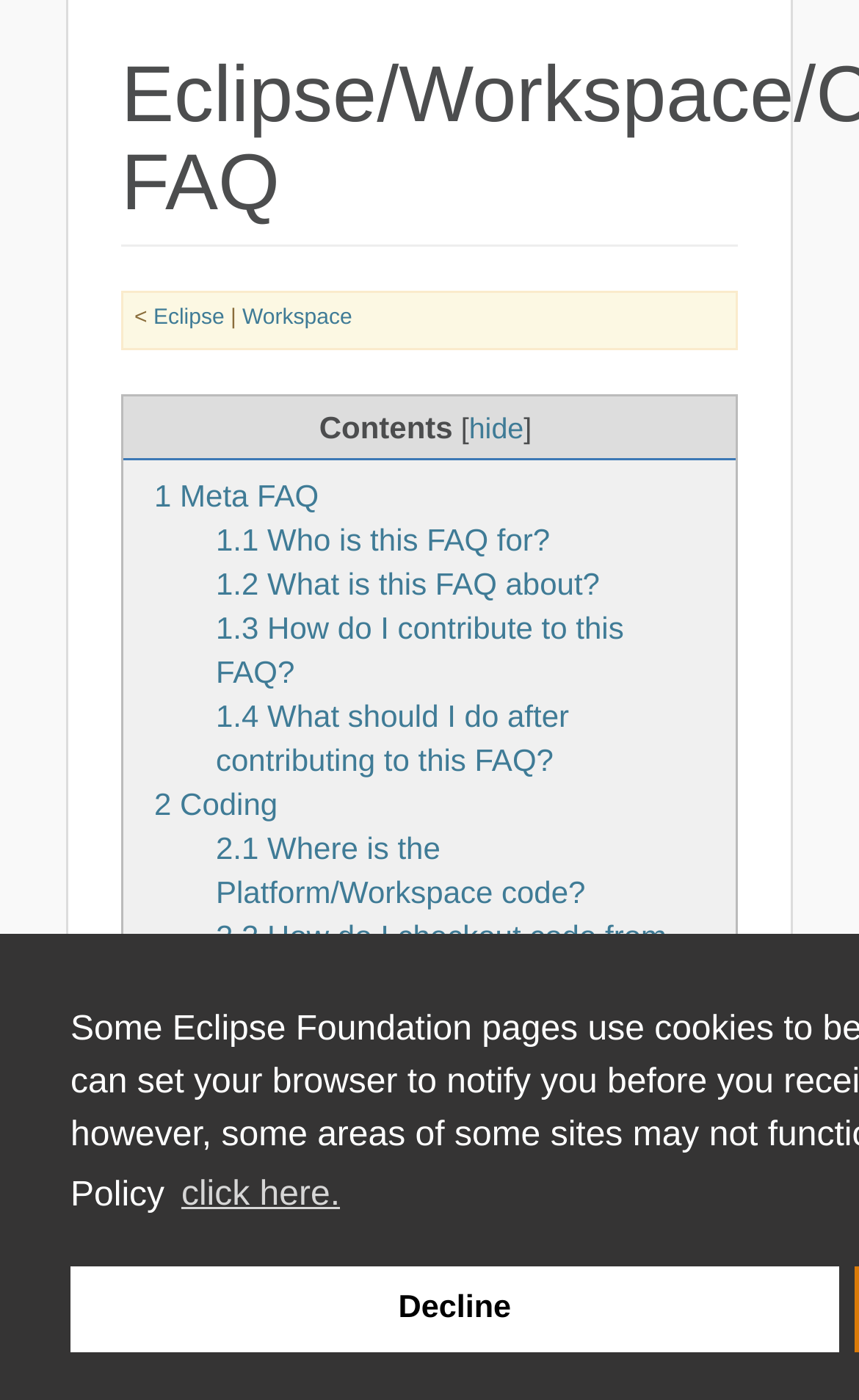Find the bounding box coordinates of the clickable element required to execute the following instruction: "check 1.1 Who is this FAQ for?". Provide the coordinates as four float numbers between 0 and 1, i.e., [left, top, right, bottom].

[0.251, 0.373, 0.64, 0.399]